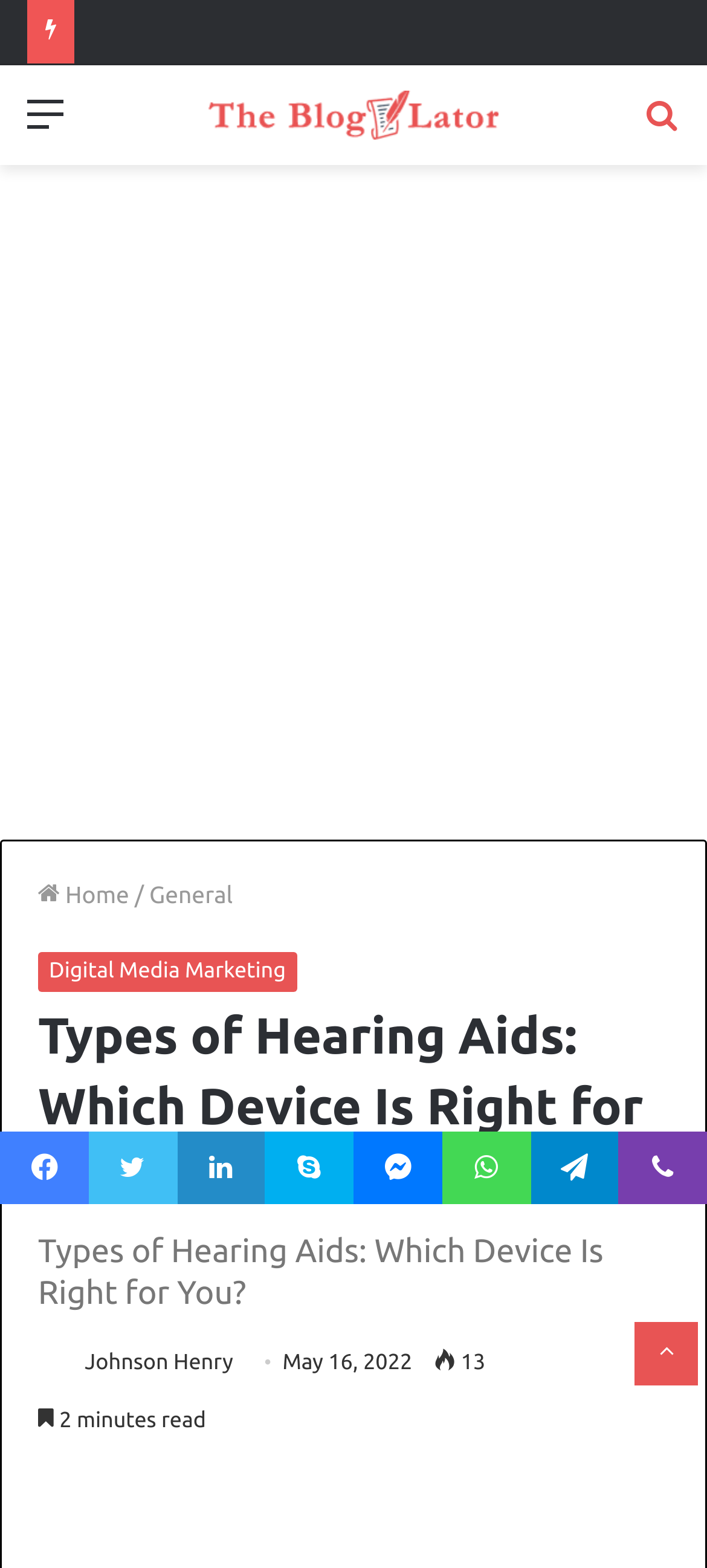Identify the bounding box coordinates for the UI element described by the following text: "aria-label="Advertisement" name="aswift_1" title="Advertisement"". Provide the coordinates as four float numbers between 0 and 1, in the format [left, top, right, bottom].

[0.0, 0.128, 1.0, 0.504]